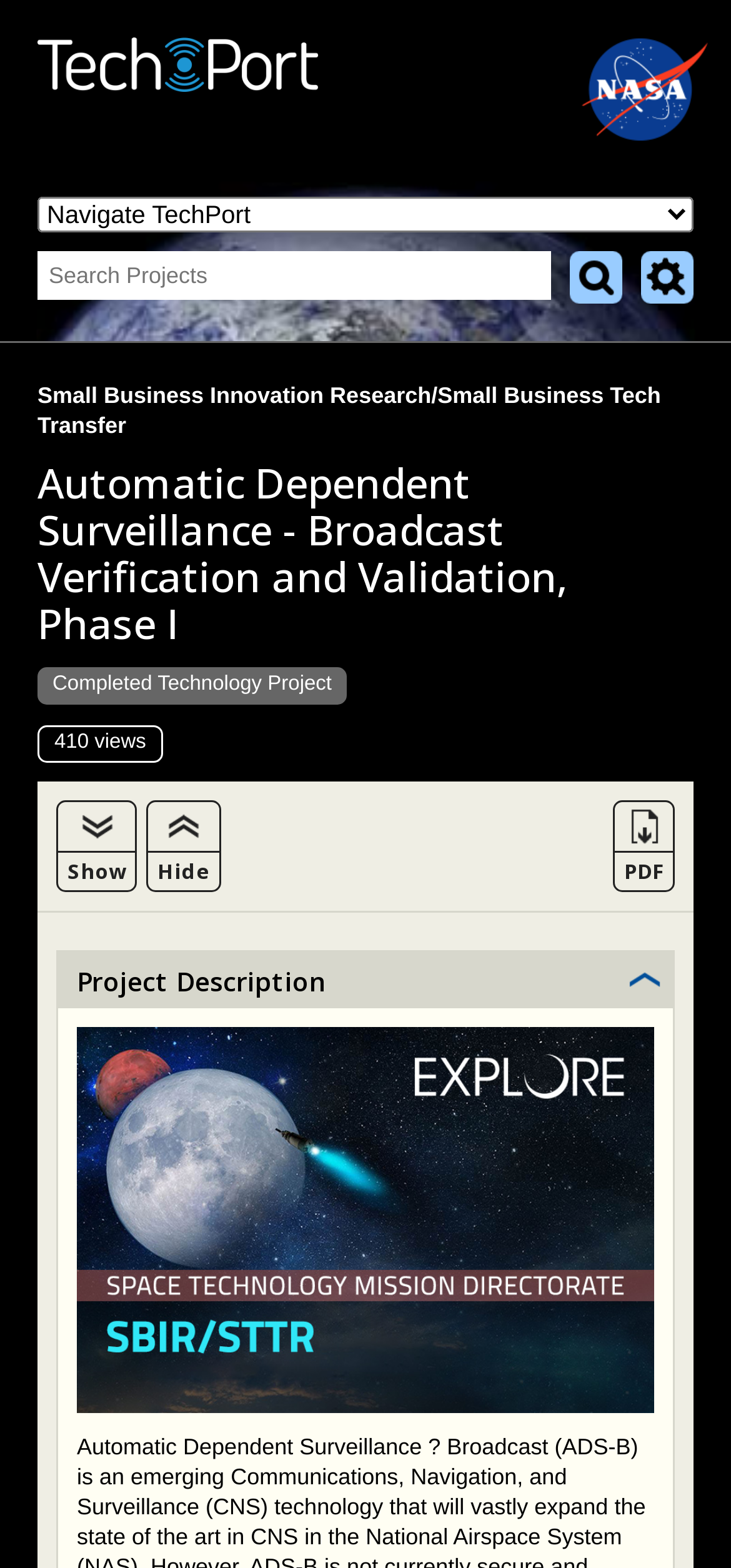Given the element description Advanced Search, identify the bounding box coordinates for the UI element on the webpage screenshot. The format should be (top-left x, top-left y, bottom-right x, bottom-right y), with values between 0 and 1.

[0.877, 0.16, 0.949, 0.194]